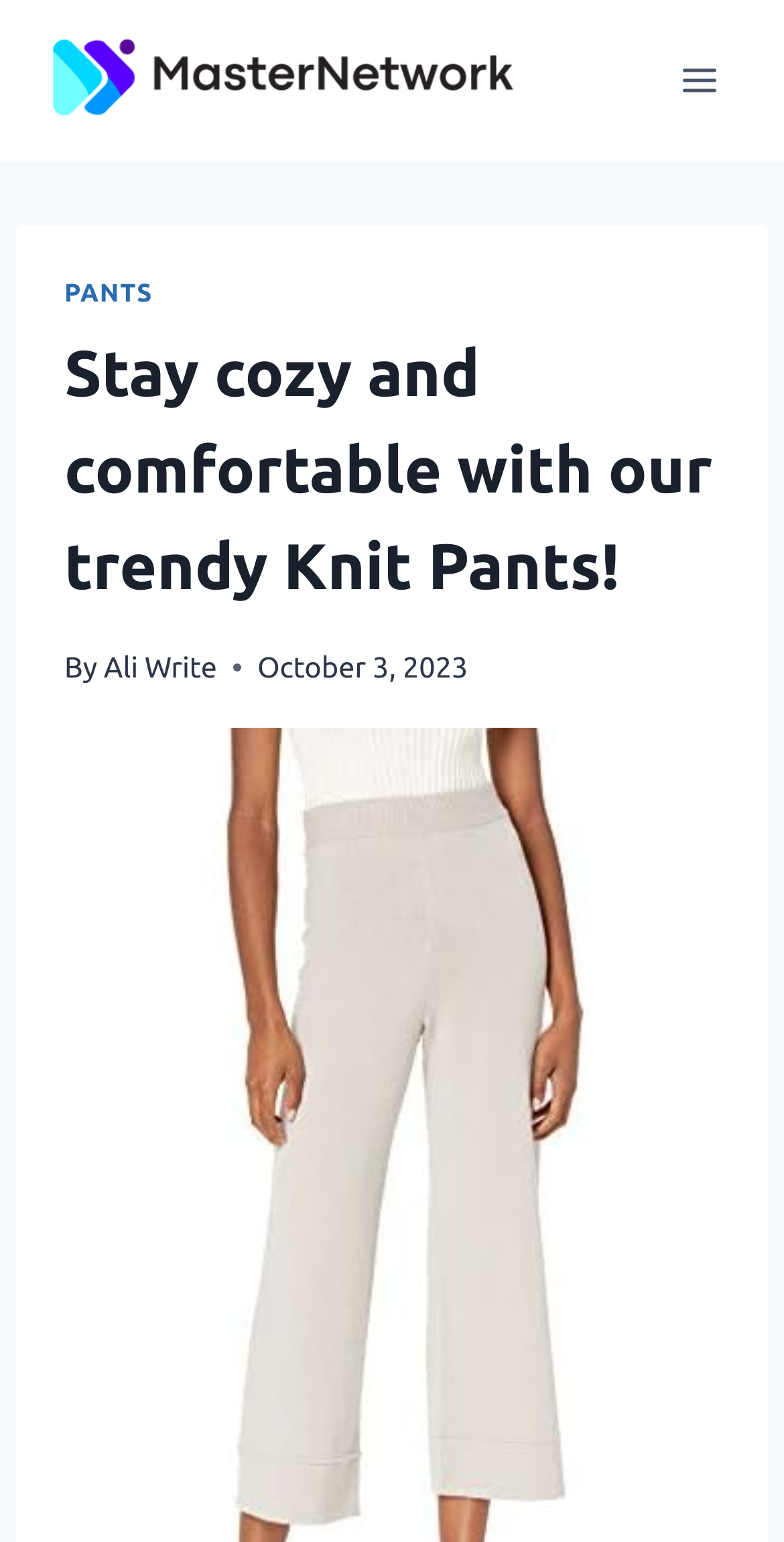Find the bounding box coordinates for the HTML element described as: "Pants". The coordinates should consist of four float values between 0 and 1, i.e., [left, top, right, bottom].

[0.082, 0.181, 0.195, 0.199]